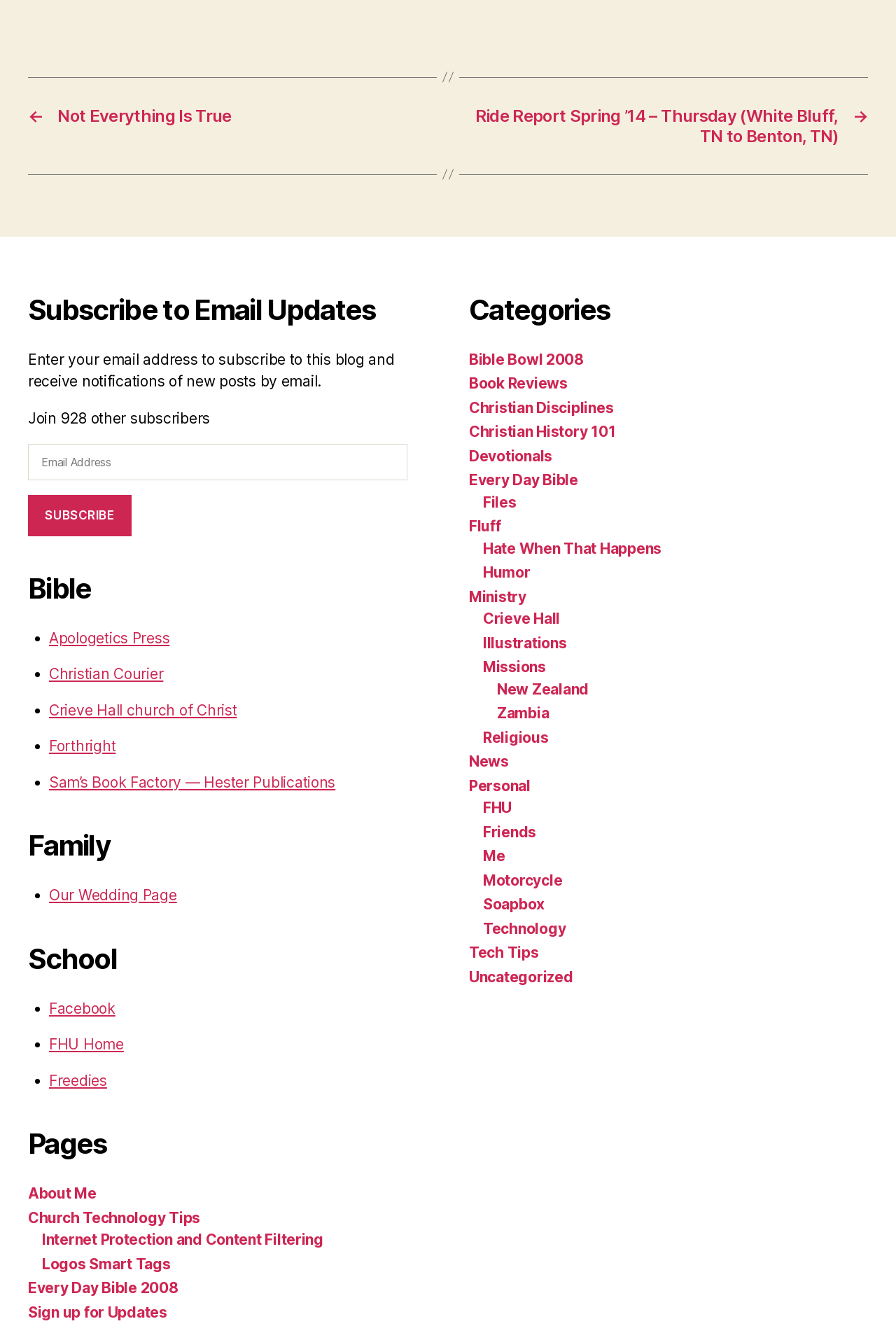What categories are available on this blog?
Carefully analyze the image and provide a detailed answer to the question.

The webpage has a 'Categories' section that lists multiple categories, including 'Bible Bowl 2008', 'Book Reviews', 'Christian Disciplines', and many others. This suggests that the blog has a wide range of categories that users can browse.